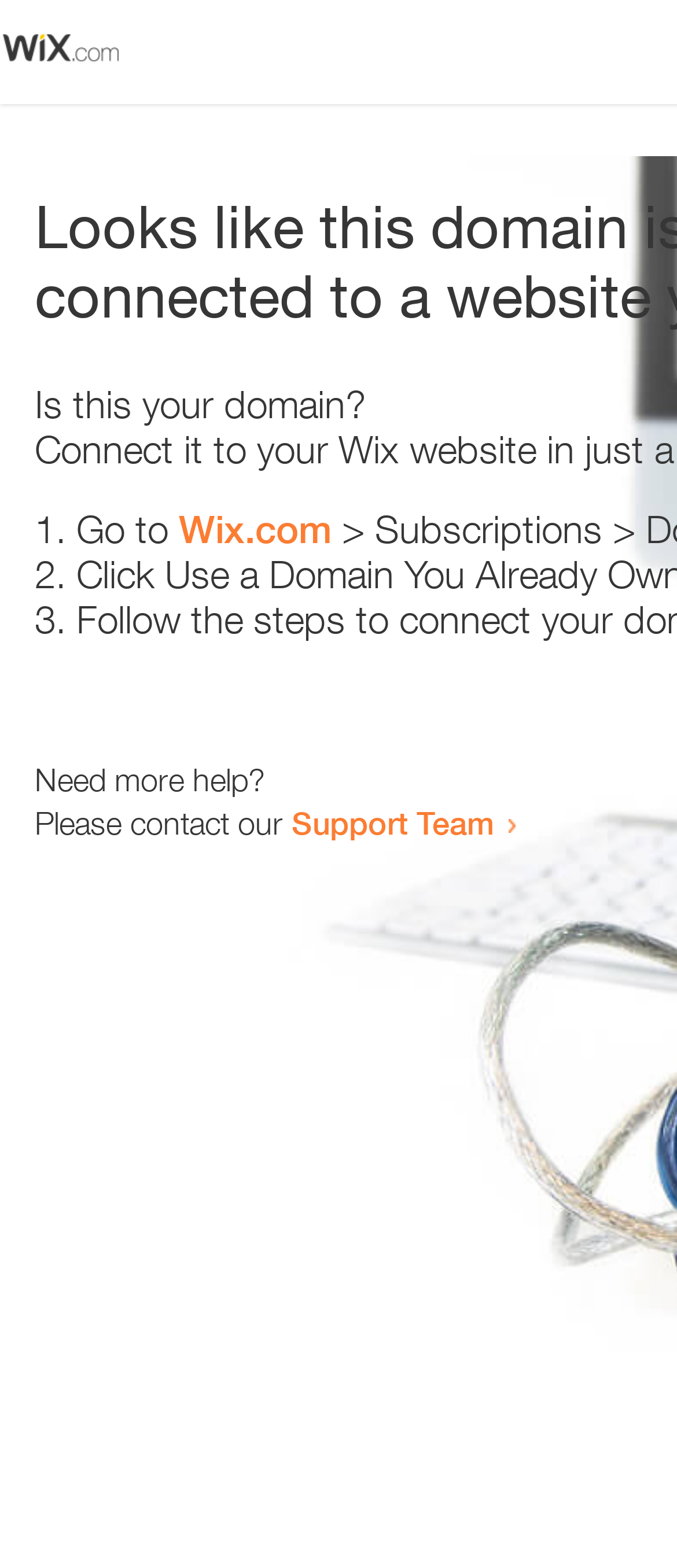Describe all the visual and textual components of the webpage comprehensively.

The webpage appears to be an error page, with a small image at the top left corner. Below the image, there is a question "Is this your domain?" in a prominent position. 

To the right of the question, there is a numbered list with three items. The first item starts with "1." and suggests going to "Wix.com". The second item starts with "2." and the third item starts with "3.", but their contents are not specified. 

Below the list, there is a message "Need more help?" followed by a sentence "Please contact our Support Team" with a link to the Support Team. The link is positioned to the right of the sentence.